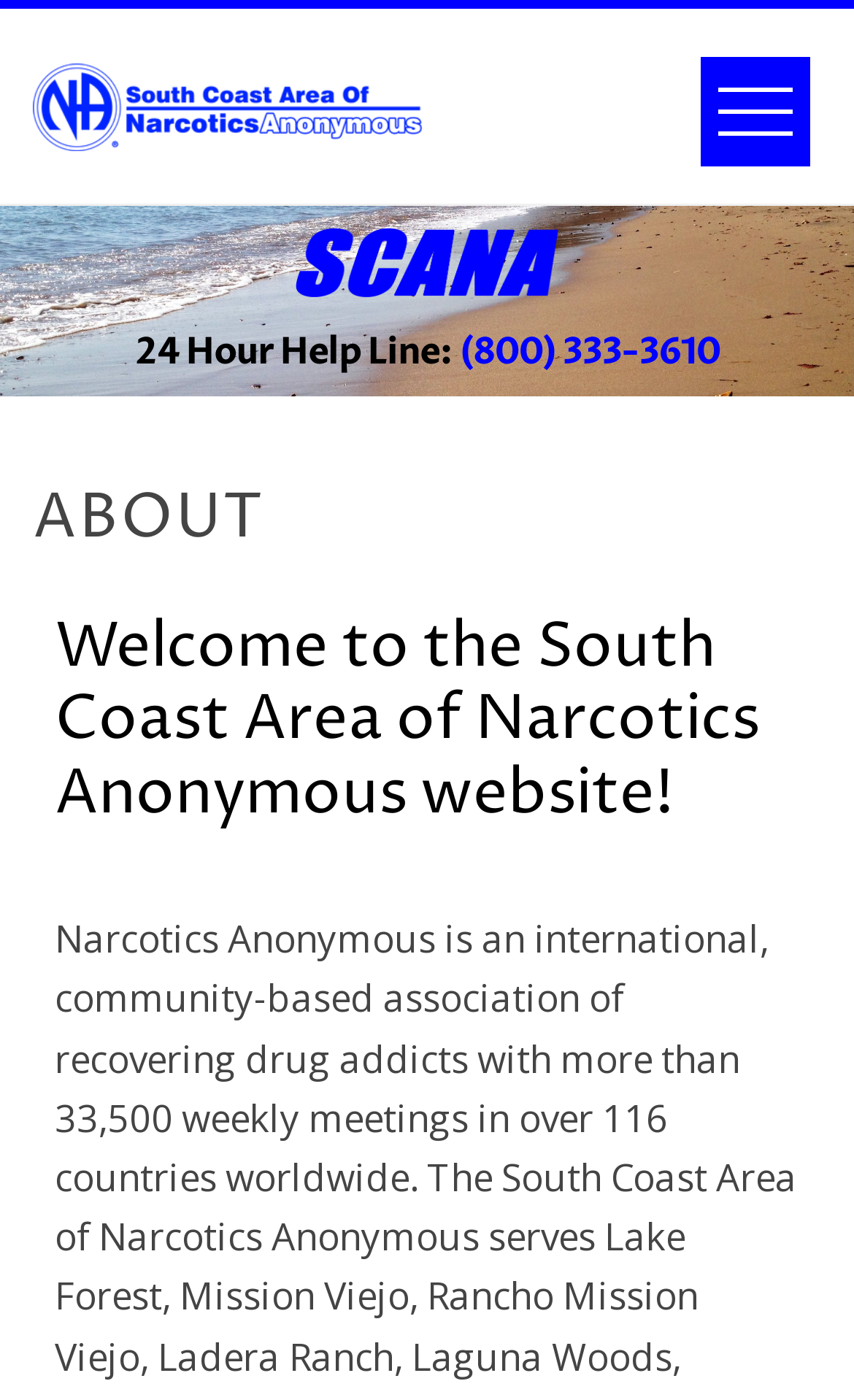Reply to the question with a brief word or phrase: How many links are there in the top section of the webpage?

2